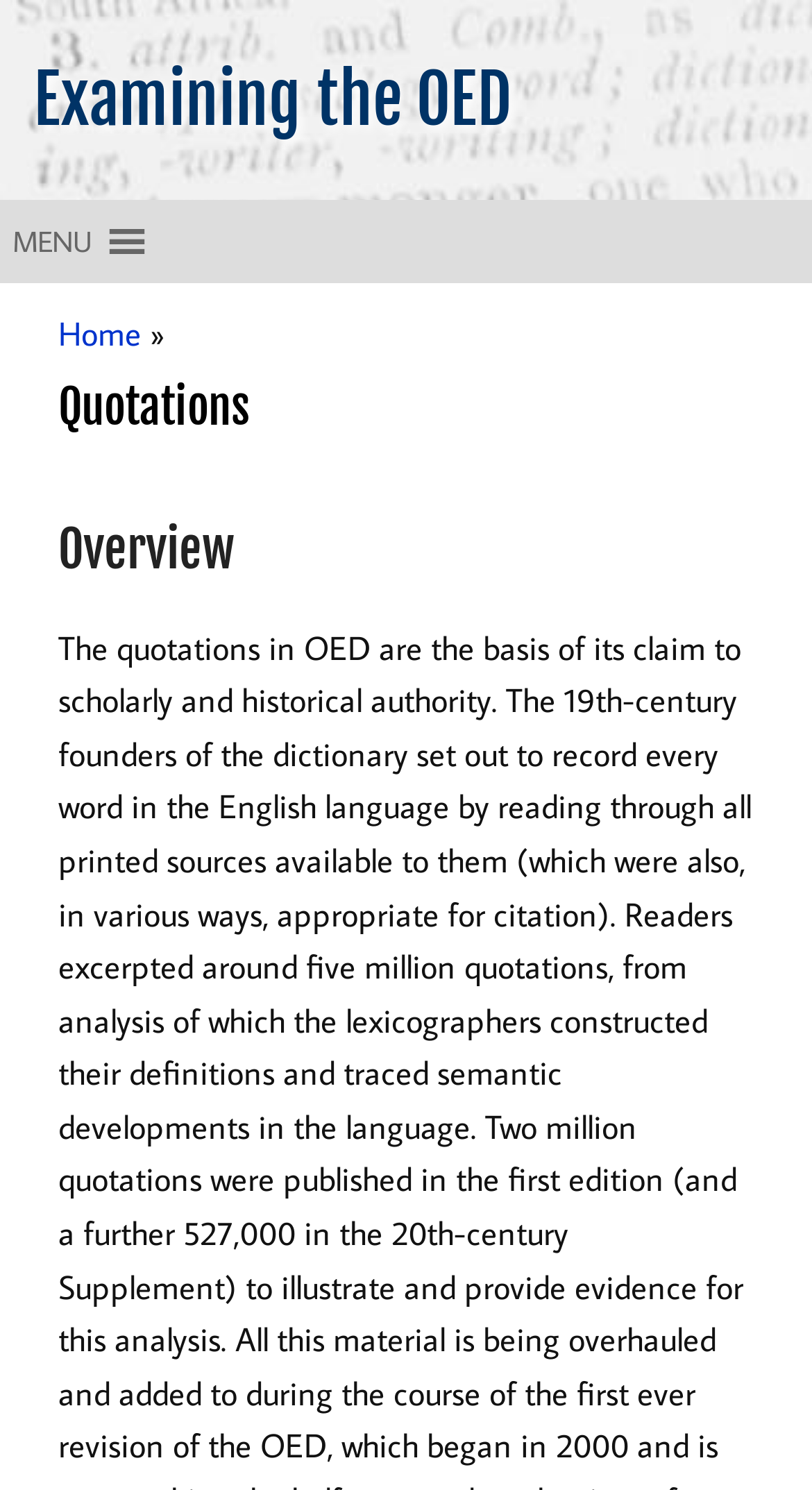Identify the bounding box for the UI element described as: "Examining the OED". The coordinates should be four float numbers between 0 and 1, i.e., [left, top, right, bottom].

[0.041, 0.039, 0.631, 0.095]